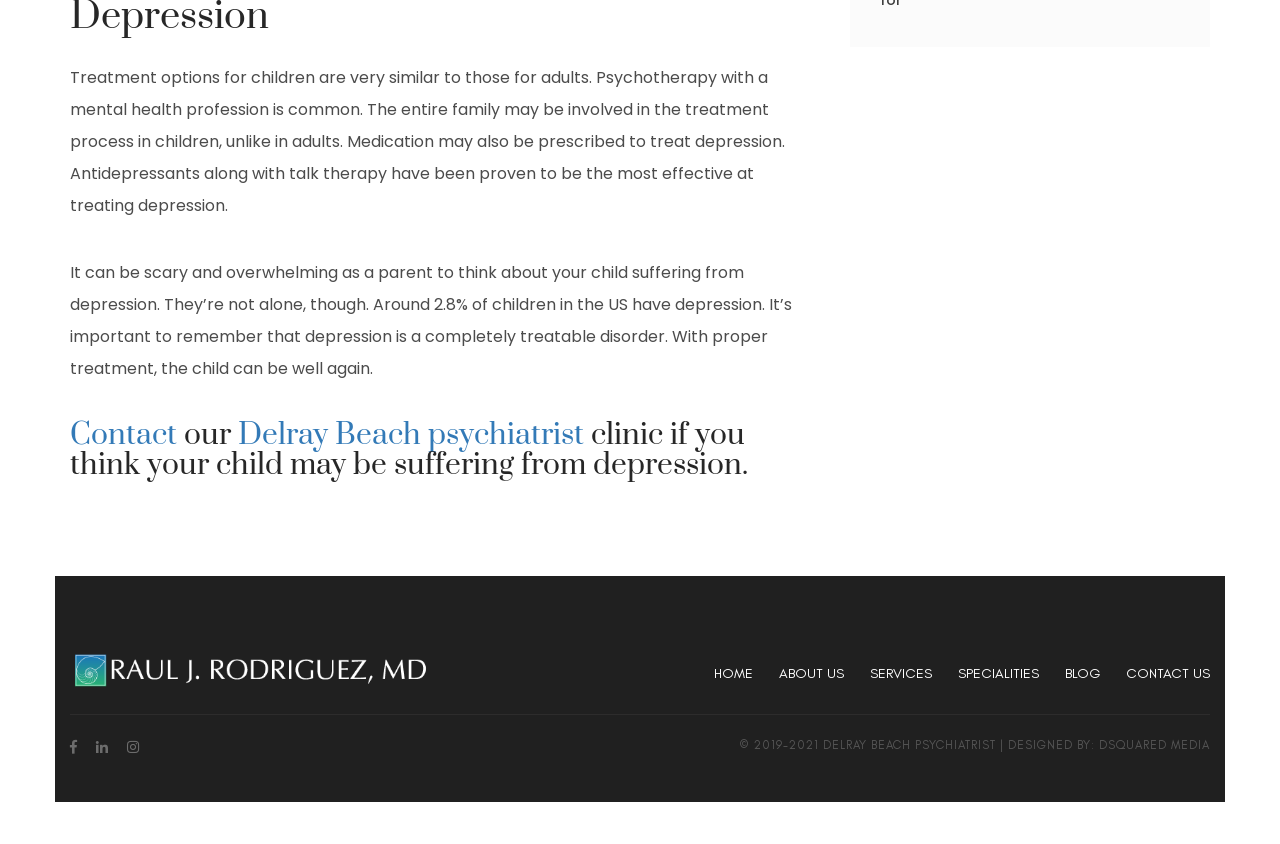Please reply to the following question with a single word or a short phrase:
What are the available sections on the website?

HOME, ABOUT US, SERVICES, SPECIALITIES, BLOG, CONTACT US